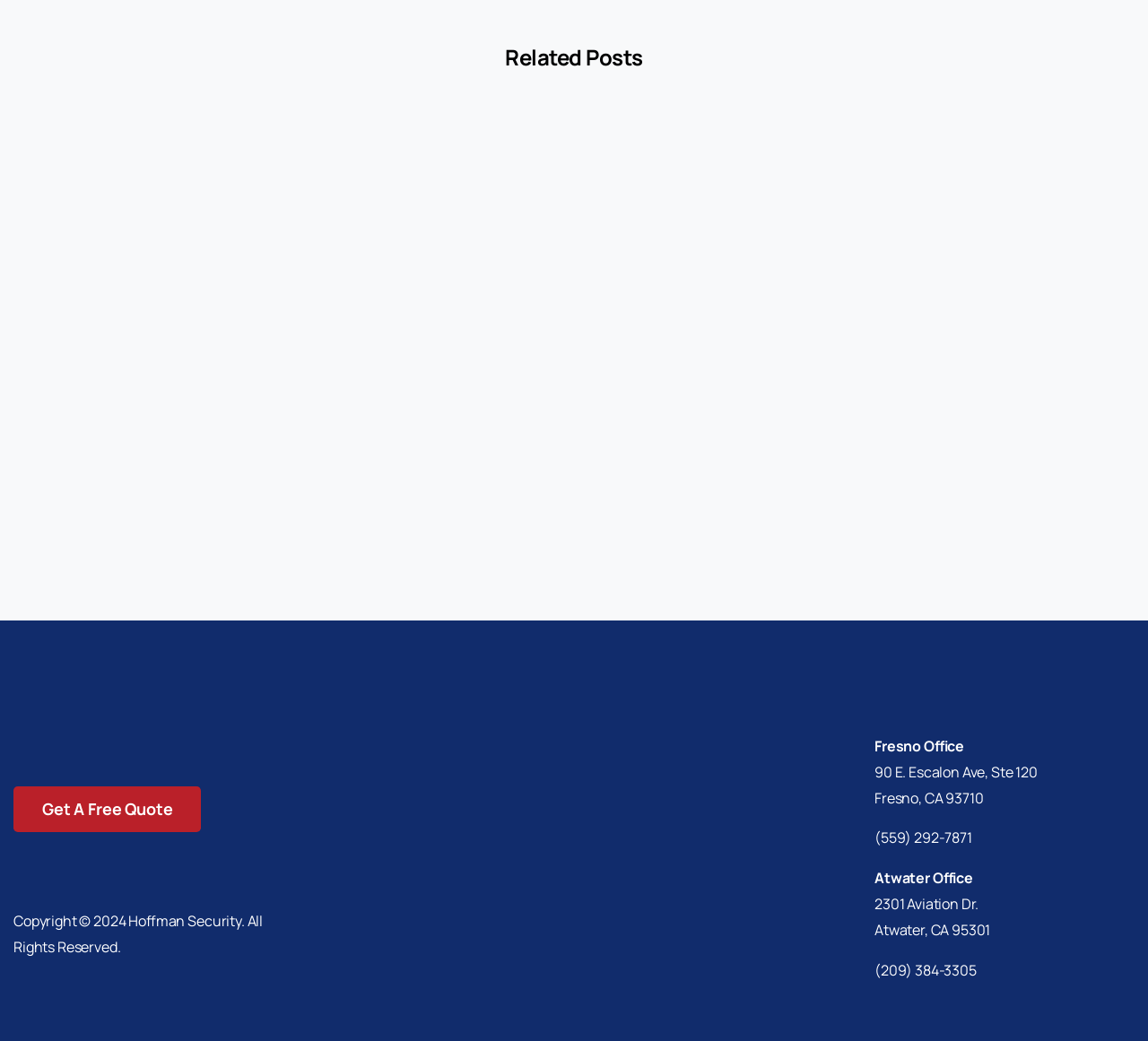Identify the bounding box coordinates for the UI element described as follows: "Get A Free Quote". Ensure the coordinates are four float numbers between 0 and 1, formatted as [left, top, right, bottom].

[0.012, 0.756, 0.175, 0.8]